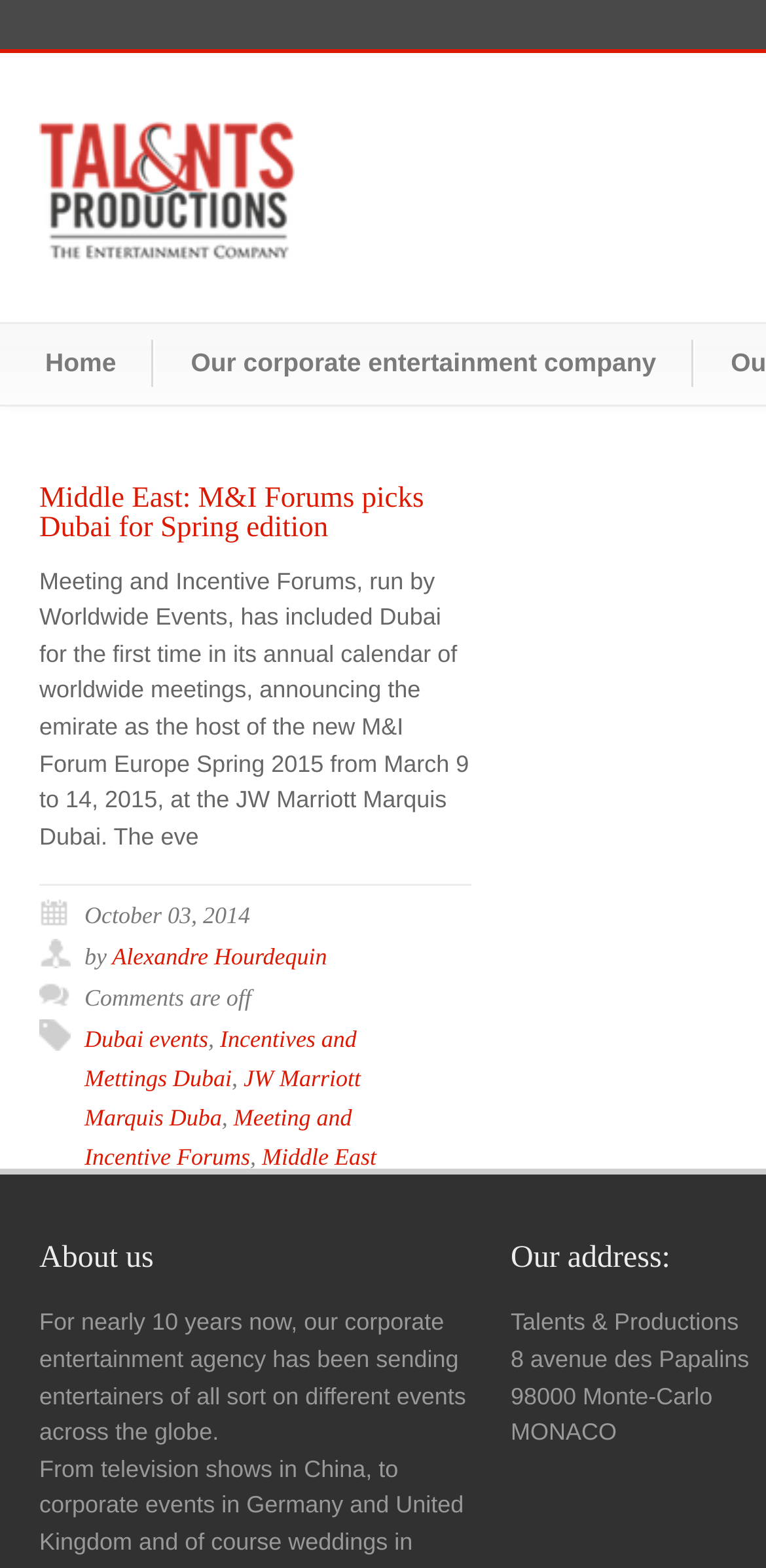Offer a detailed account of what is visible on the webpage.

The webpage appears to be a corporate entertainment agency's website, specifically JW Marriott Marquis Dubai. At the top, there is a logo image with a link to "corporate entertainment, corporate, entertainment". Below the logo, there are two navigation links, "Home" and "Our corporate entertainment company", situated on the left and right sides, respectively.

The main content of the webpage is divided into two sections. The first section features a news article with a heading "Middle East: M&I Forums picks Dubai for Spring edition". Below the heading, there is a link to the article title, followed by a brief summary of the article. The article discusses Meeting and Incentive Forums selecting Dubai as the host for the M&I Forum Europe Spring 2015. The date "October 03, 2014" is mentioned below the article summary.

The article is accompanied by several links, including "Alexandre Hourdequin", "Dubai events", "Incentives and Mettings Dubai", "JW Marriott Marquis Duba", "Meeting and Incentive Forums", and "Middle East". These links are positioned below the article summary, with some of them separated by commas.

The second section of the webpage is about the agency itself, with a heading "About us". Below the heading, there is a brief description of the agency, stating that it has been sending entertainers to events across the globe for nearly 10 years. The agency's contact information, including address and location, is provided below the description. The address is "8 avenue des Papalins, 98000 Monte-Carlo, MONACO".